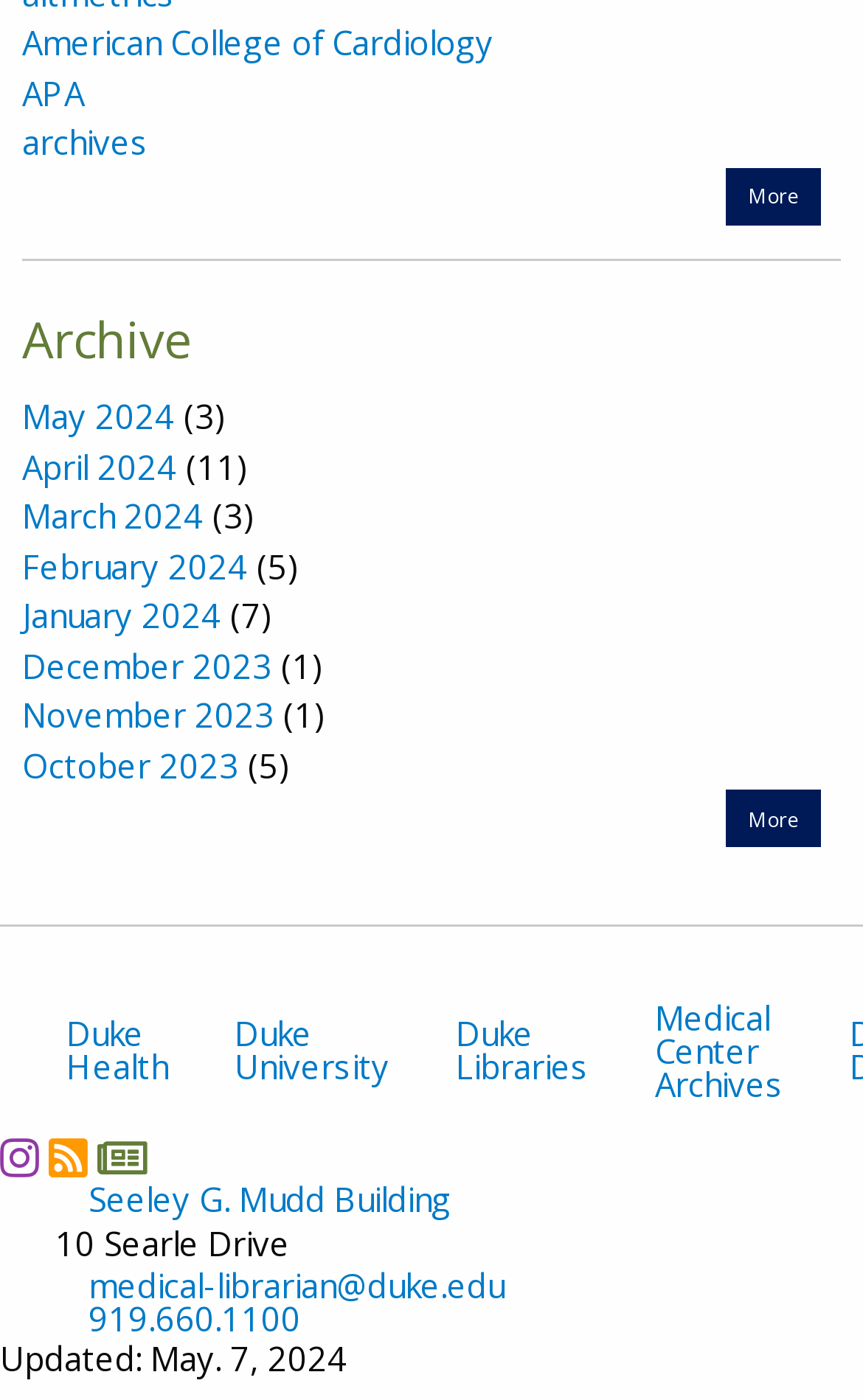What is the address of the Seeley G. Mudd Building?
Based on the image, answer the question with as much detail as possible.

I found the address of the Seeley G. Mudd Building by looking at the text next to the link 'Seeley G. Mudd Building', which is '10 Searle Drive'.